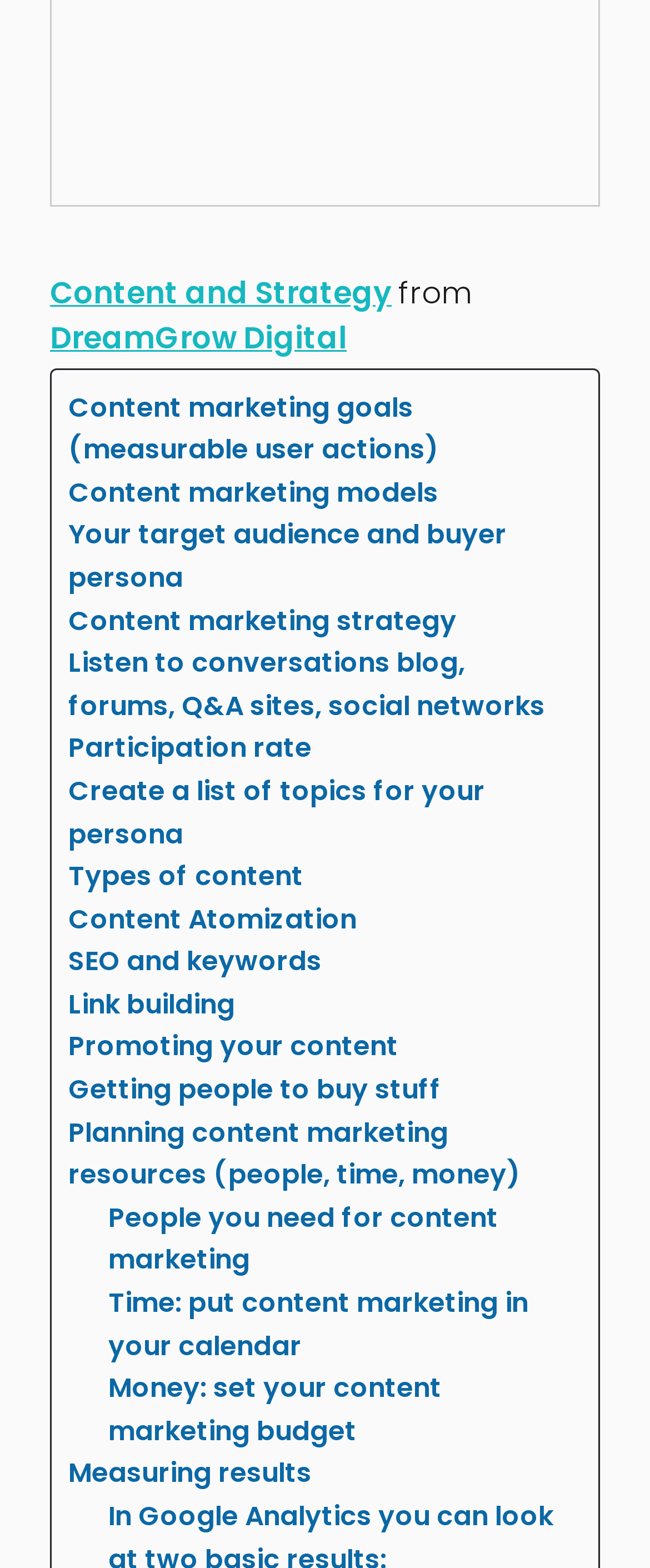What is the main category of content marketing?
By examining the image, provide a one-word or phrase answer.

Strategy